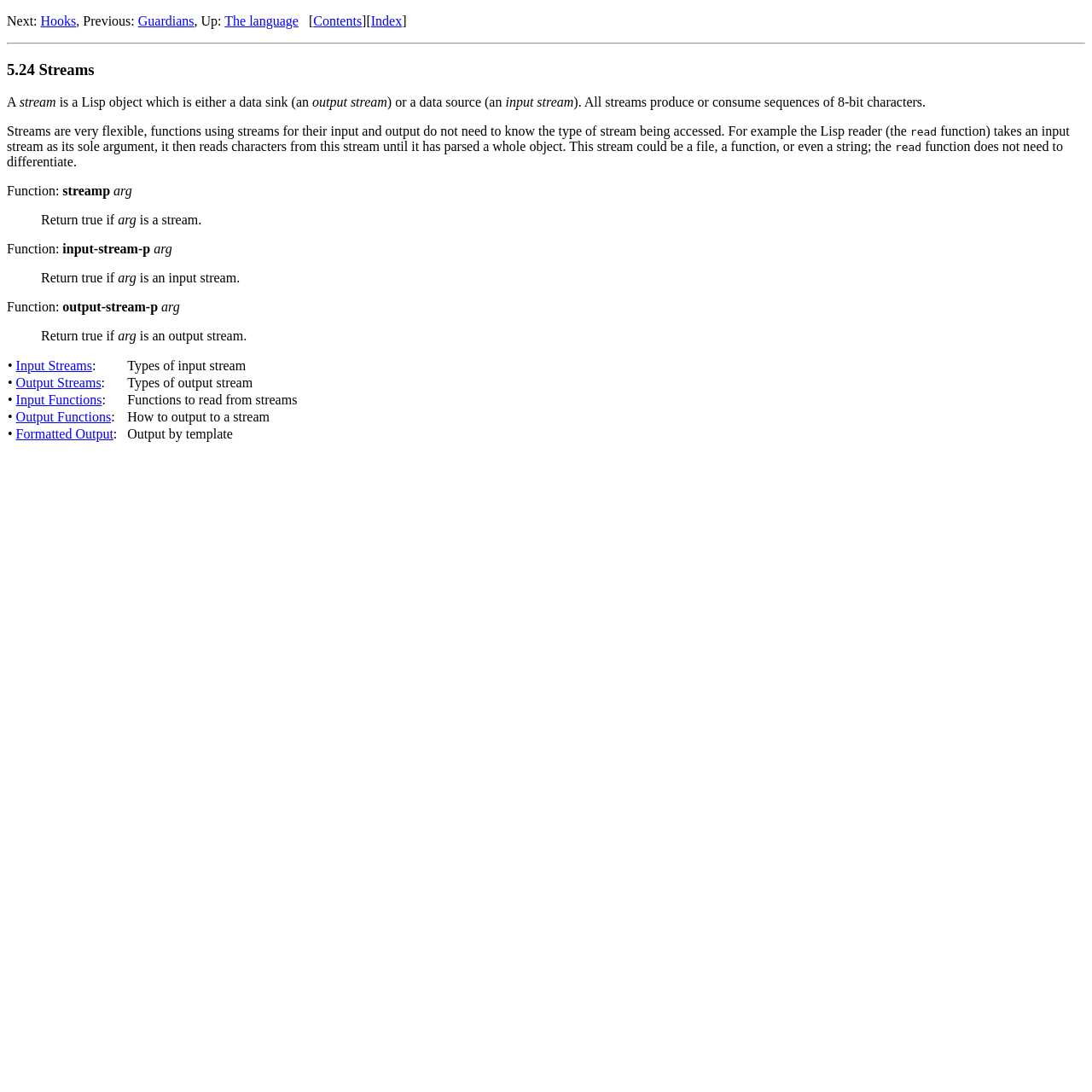What is the purpose of the Lisp reader function?
Look at the image and respond with a one-word or short phrase answer.

To read characters from a stream